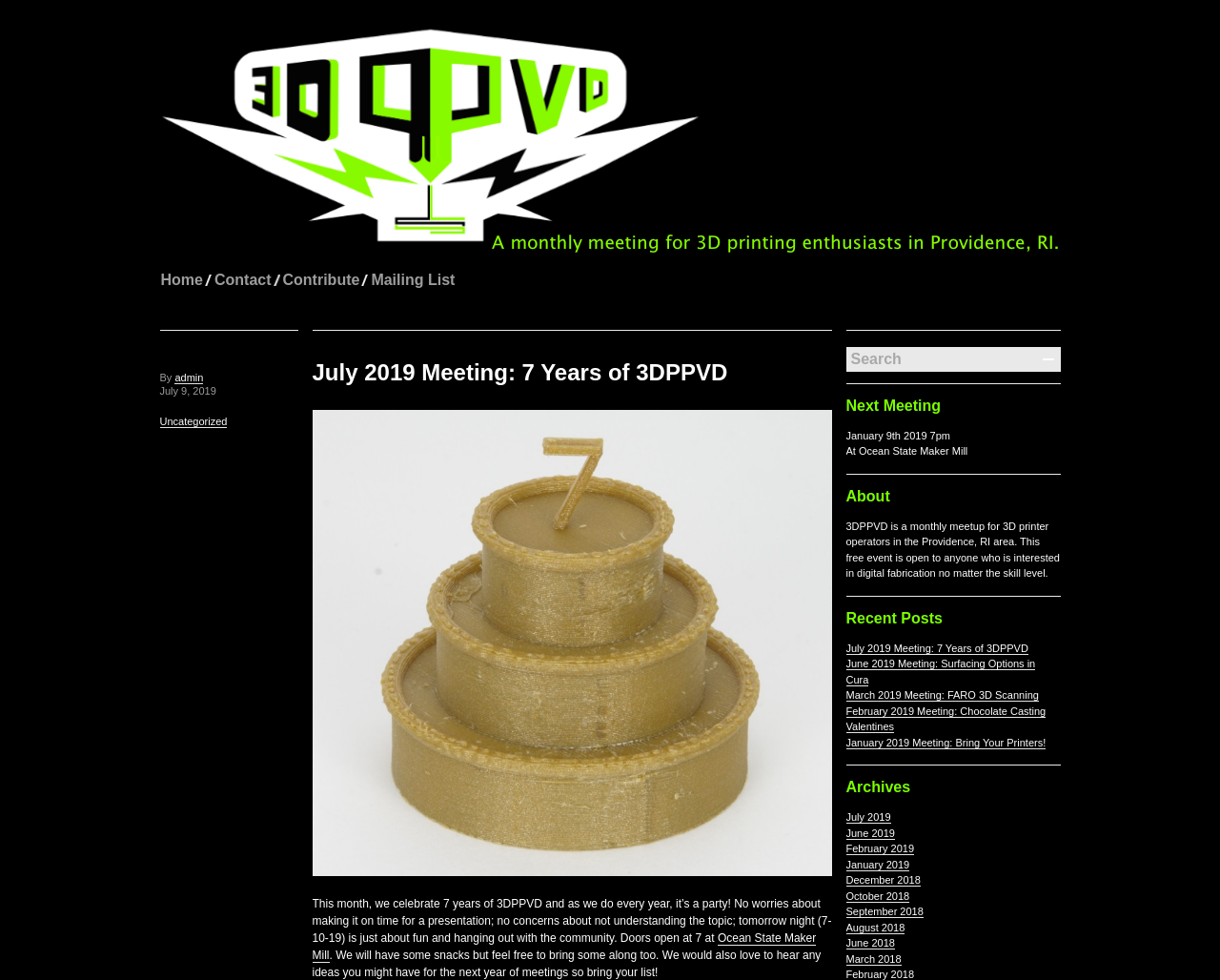What is the topic of the June 2019 meeting?
Kindly offer a comprehensive and detailed response to the question.

The topic of the June 2019 meeting can be found in the link 'June 2019 Meeting: Surfacing Options in Cura' under the 'Recent Posts' heading, which suggests that the topic of the meeting is Surfacing Options in Cura.